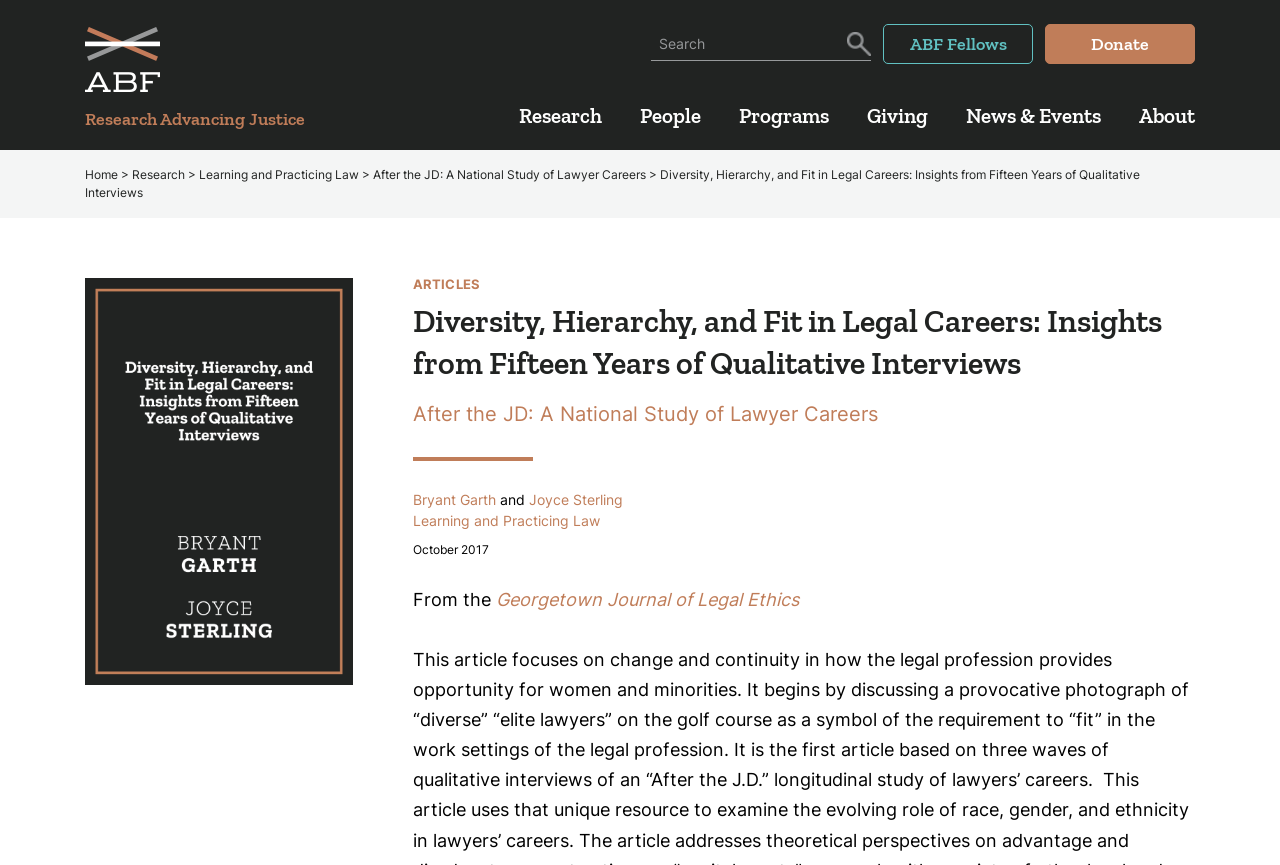Please provide a one-word or phrase answer to the question: 
Who is the author of the article?

Bryant Garth